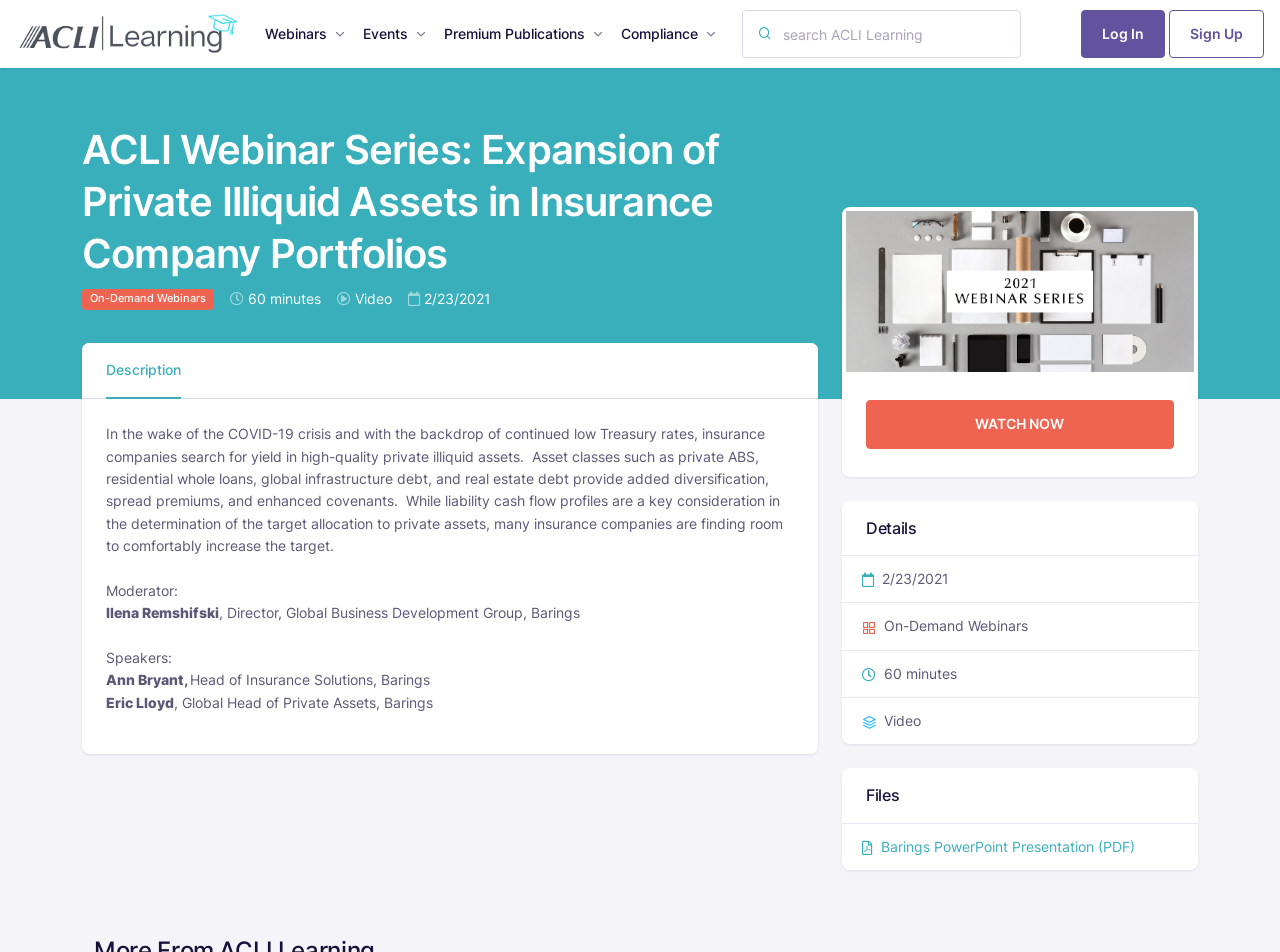Please identify the coordinates of the bounding box that should be clicked to fulfill this instruction: "Watch the webinar now".

[0.677, 0.42, 0.917, 0.471]